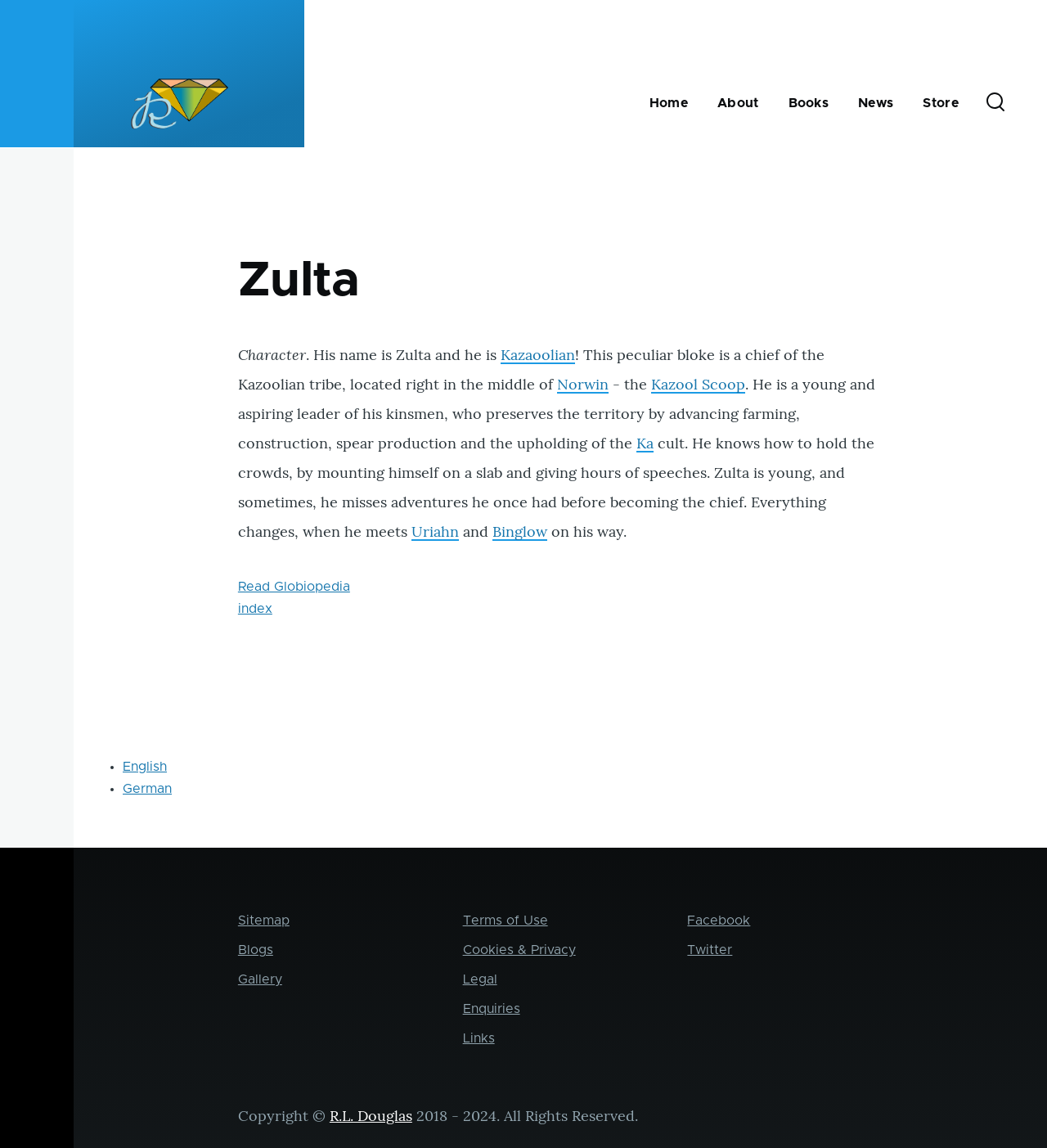Pinpoint the bounding box coordinates of the element you need to click to execute the following instruction: "Read more about Zulta". The bounding box should be represented by four float numbers between 0 and 1, in the format [left, top, right, bottom].

[0.227, 0.219, 0.843, 0.27]